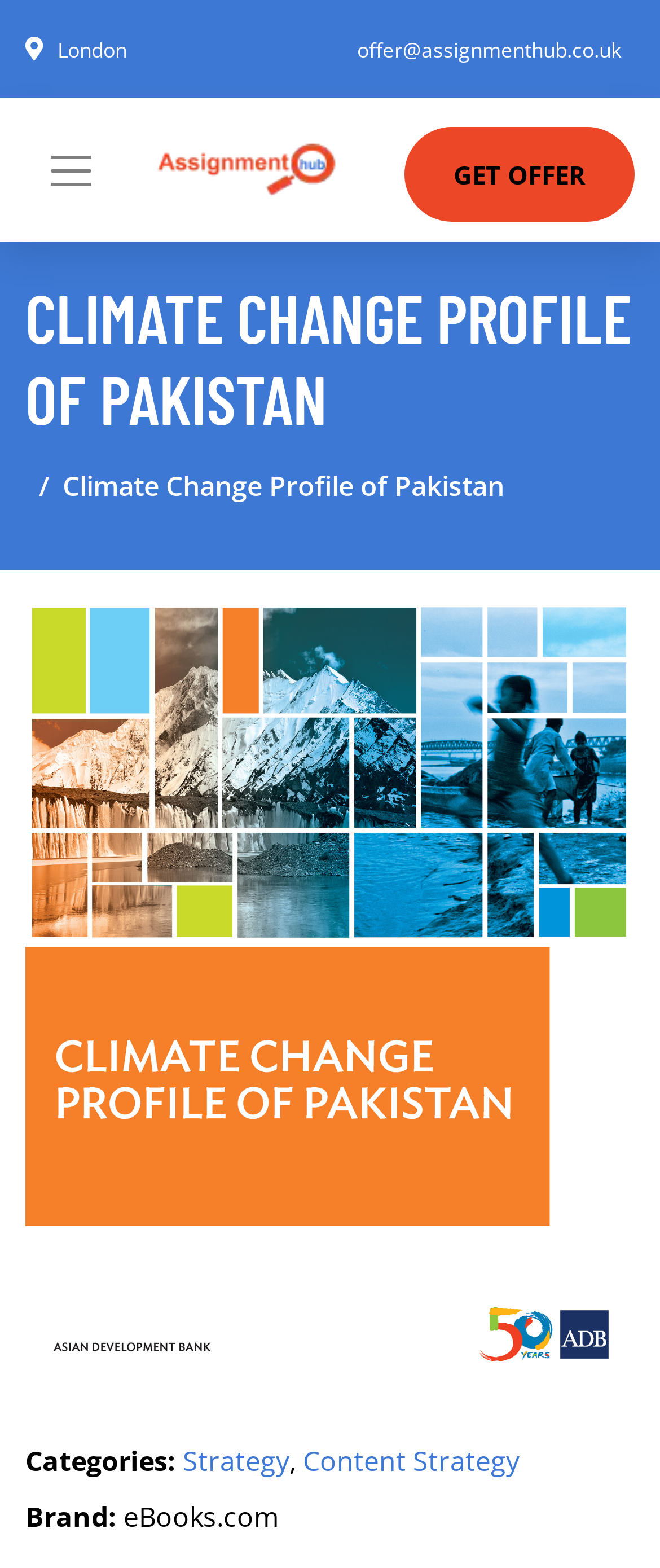Find and indicate the bounding box coordinates of the region you should select to follow the given instruction: "View the climate change profile of Pakistan".

[0.038, 0.381, 0.962, 0.884]